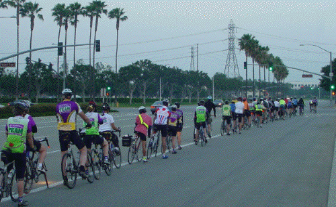From the details in the image, provide a thorough response to the question: What is the significance of the green traffic lights in the background?

The green traffic lights in the background of the image symbolize the shared space of road users and the importance of safety for all, emphasizing the message of 'Share the Road' and advocating for awareness and respect among all road users.